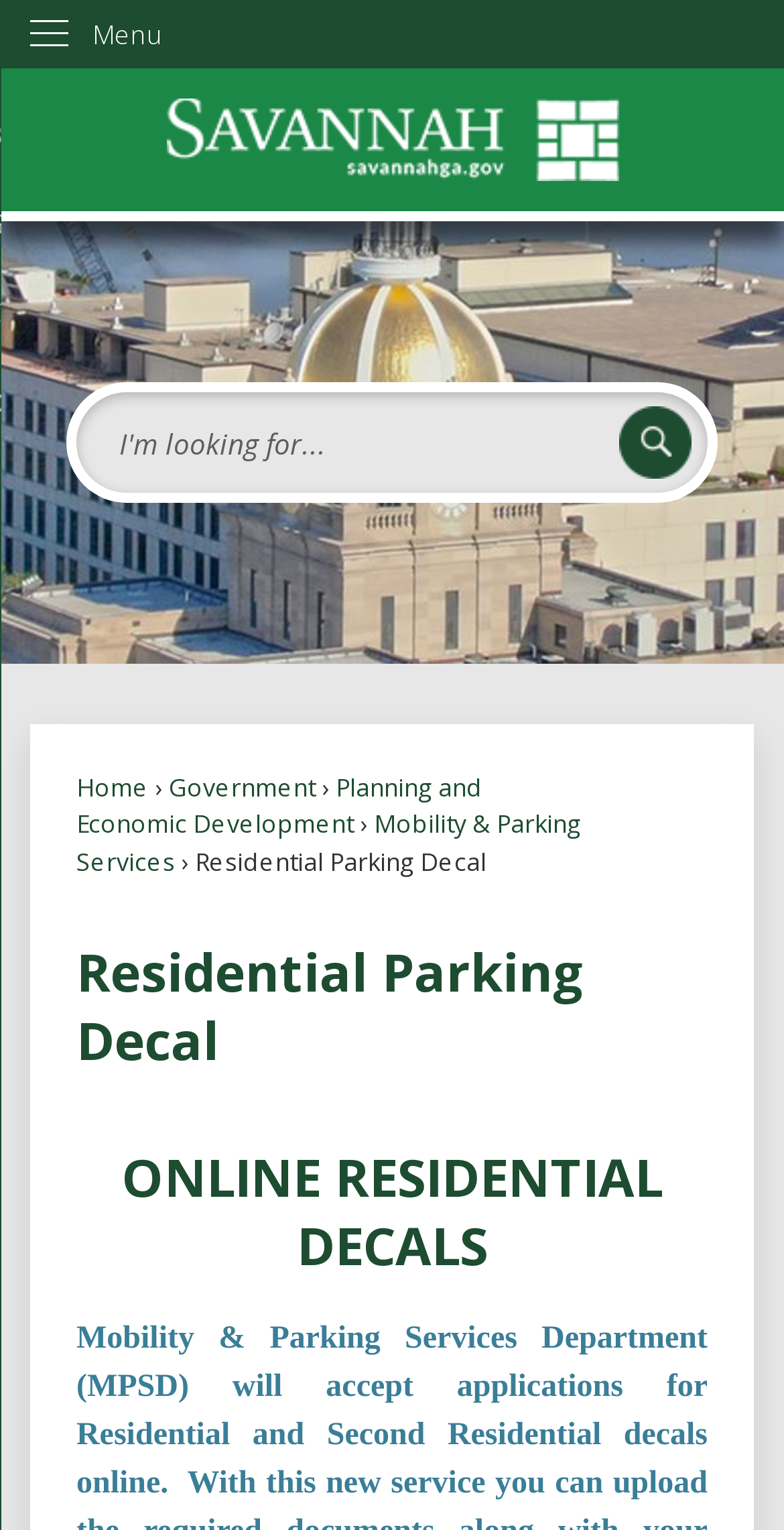Please locate the bounding box coordinates of the element's region that needs to be clicked to follow the instruction: "Go to homepage". The bounding box coordinates should be provided as four float numbers between 0 and 1, i.e., [left, top, right, bottom].

[0.039, 0.065, 0.961, 0.119]